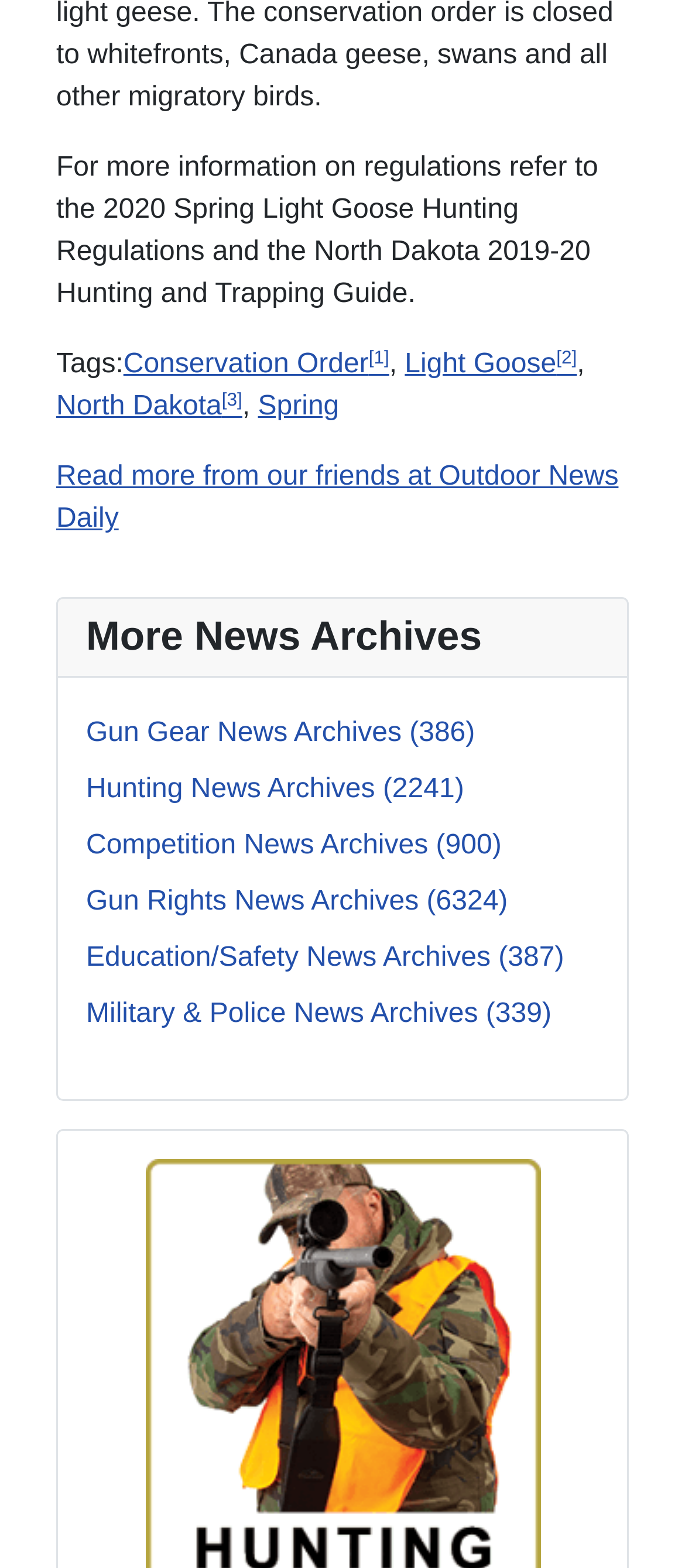Identify the bounding box coordinates of the section that should be clicked to achieve the task described: "Explore Gun Gear News Archives".

[0.126, 0.458, 0.693, 0.477]